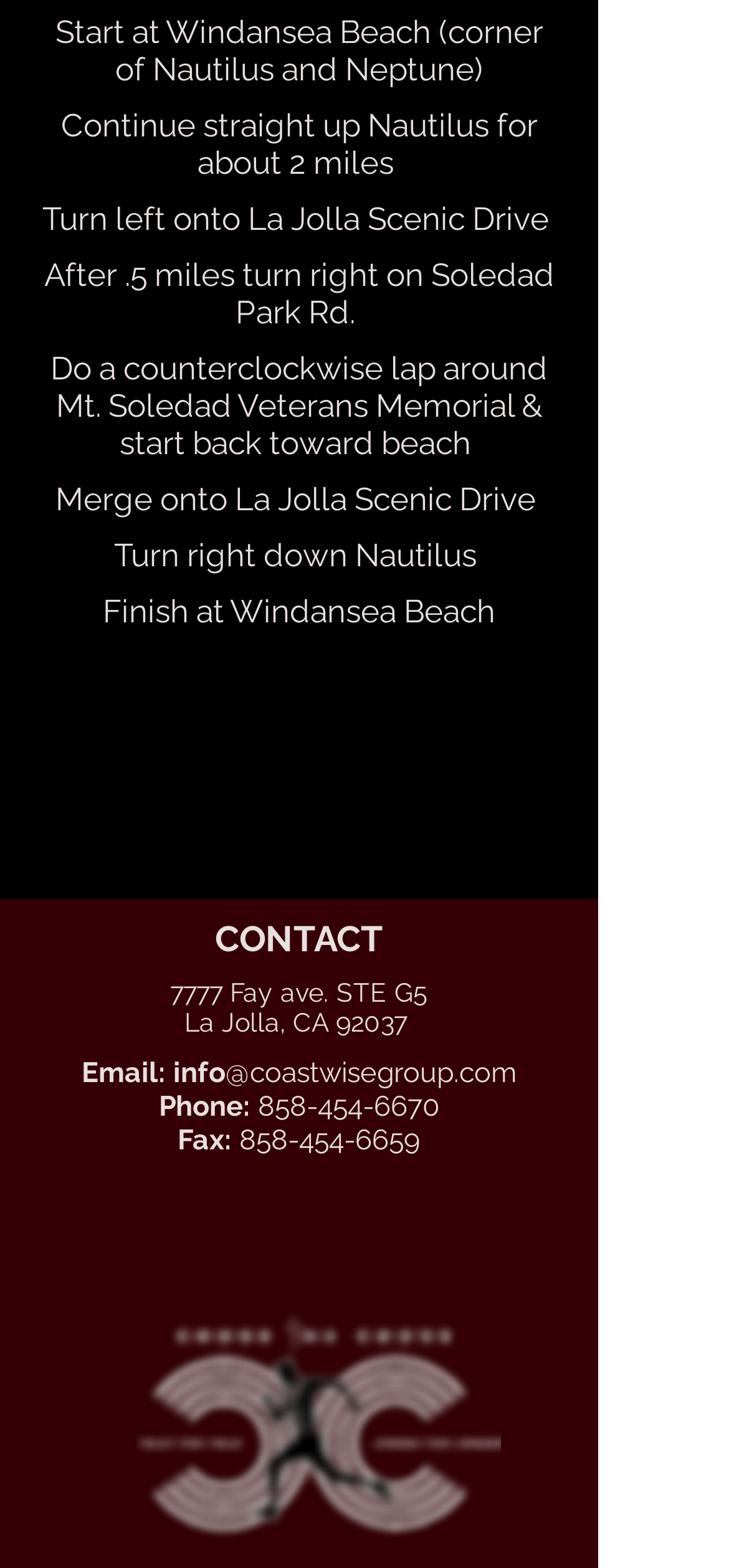Please specify the bounding box coordinates in the format (top-left x, top-left y, bottom-right x, bottom-right y), with all values as floating point numbers between 0 and 1. Identify the bounding box of the UI element described by: aria-label="Facebook"

[0.3, 0.769, 0.39, 0.81]